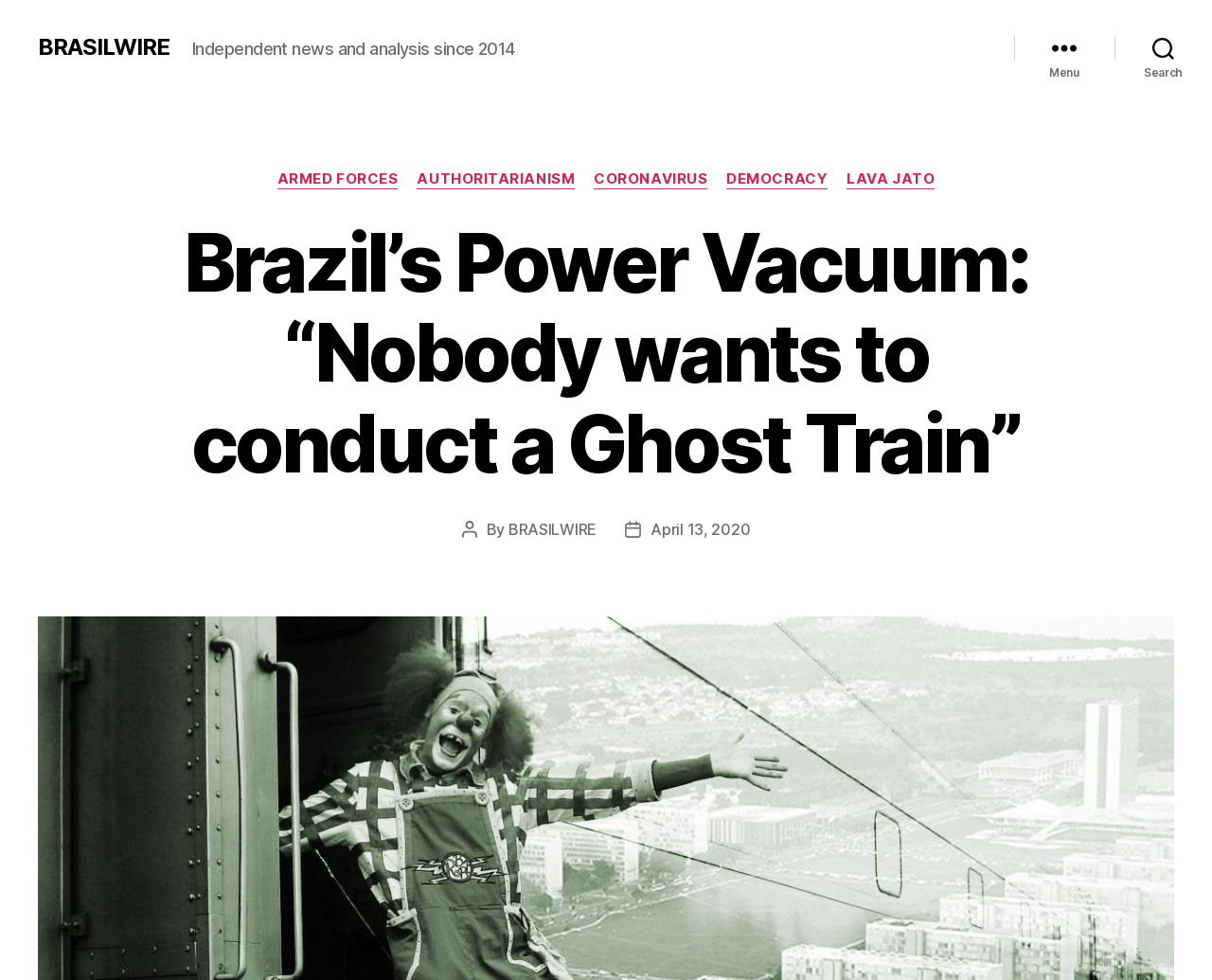Please identify the bounding box coordinates of the element's region that should be clicked to execute the following instruction: "Click on the Brasilwire link". The bounding box coordinates must be four float numbers between 0 and 1, i.e., [left, top, right, bottom].

[0.031, 0.037, 0.14, 0.06]